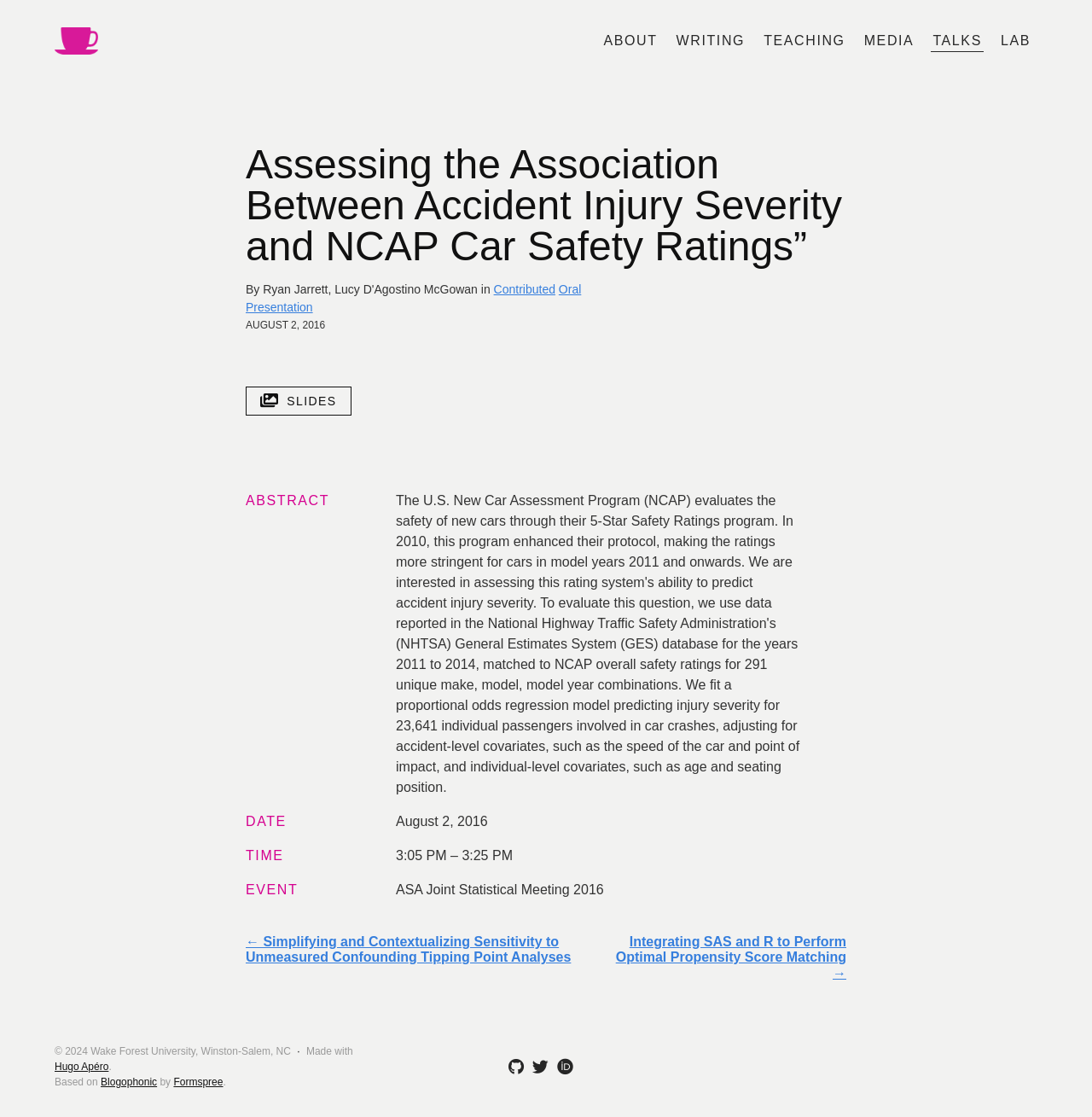Identify the bounding box coordinates of the region that should be clicked to execute the following instruction: "View Lucy D'Agostino McGowan's profile".

[0.05, 0.024, 0.347, 0.049]